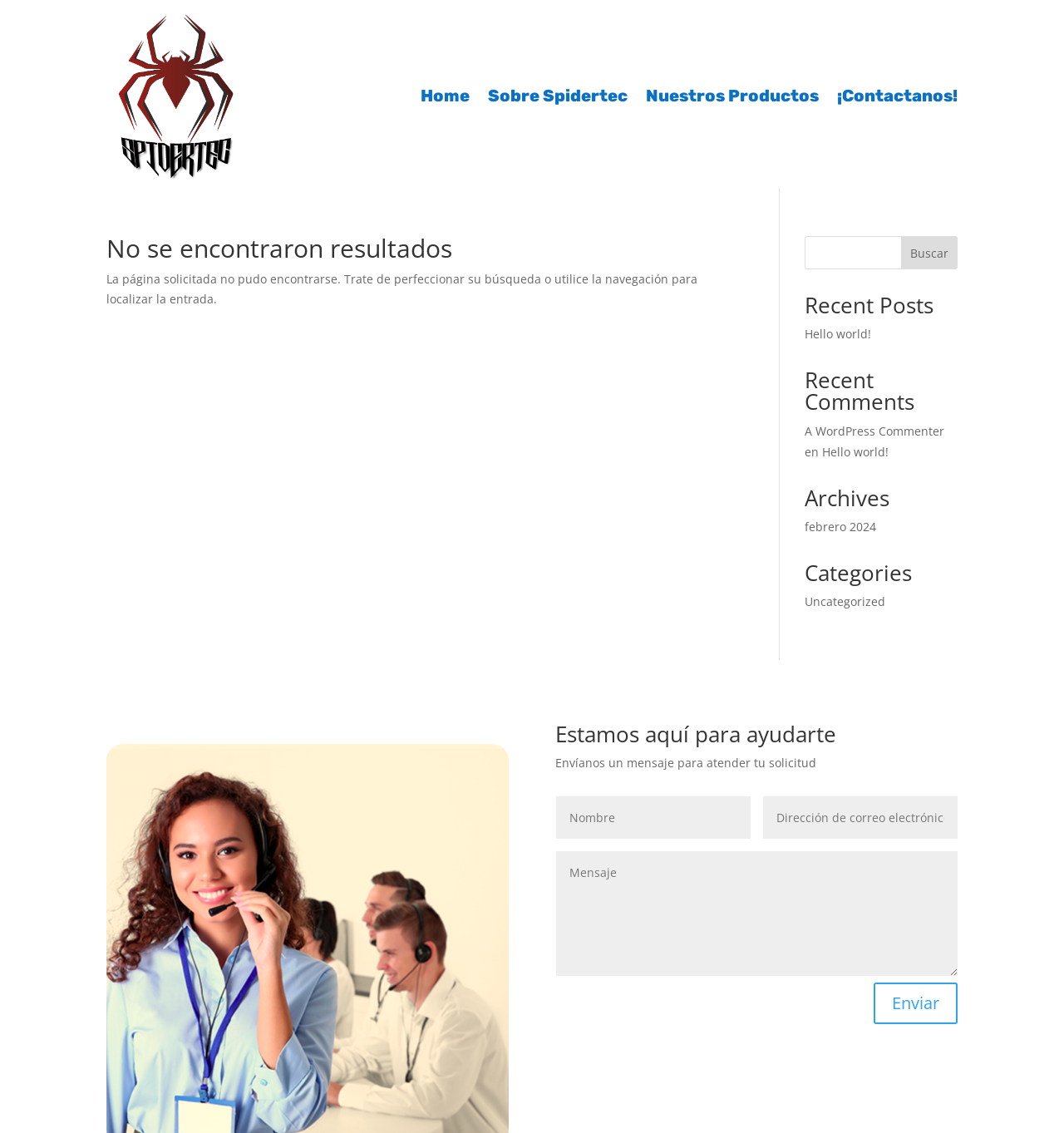Calculate the bounding box coordinates of the UI element given the description: "name="et_pb_contact_email_0" placeholder="Dirección de correo electrónico"".

[0.717, 0.703, 0.9, 0.74]